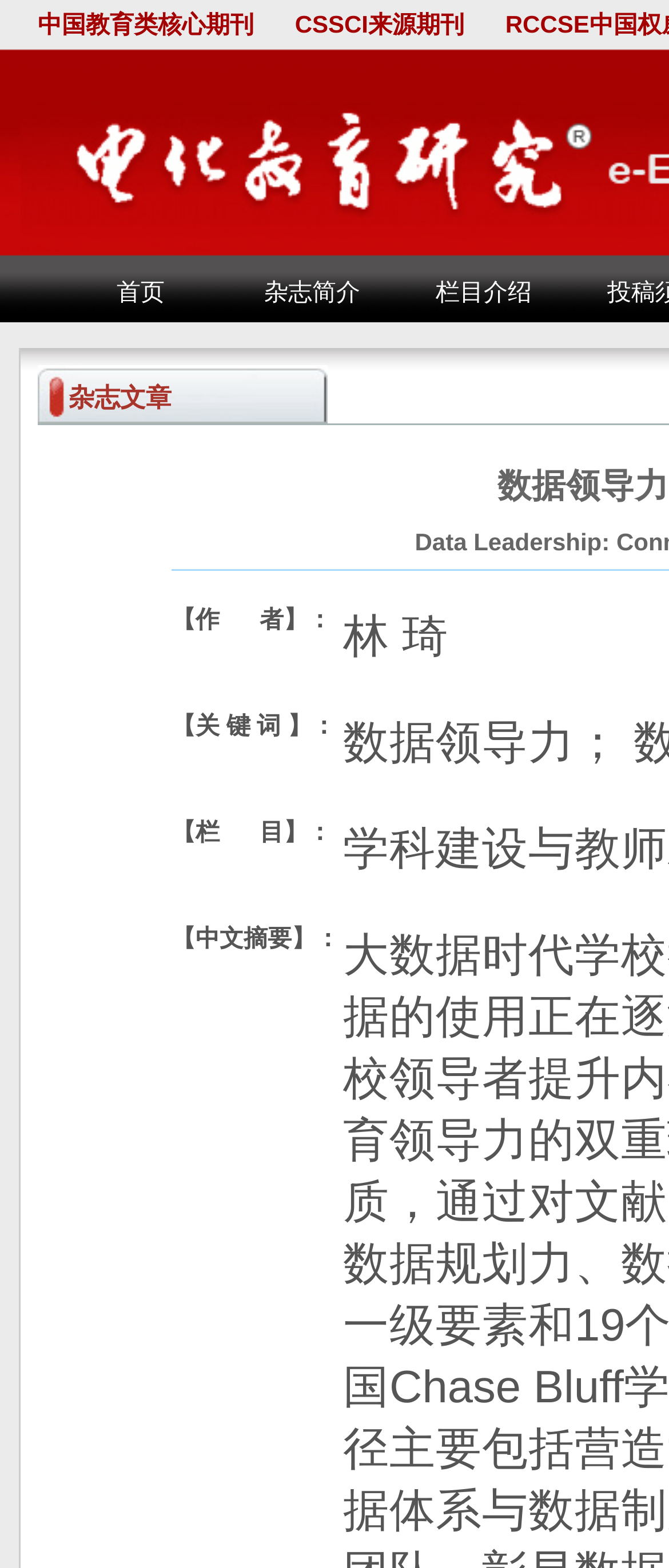Find the coordinates for the bounding box of the element with this description: "首页".

[0.09, 0.161, 0.331, 0.202]